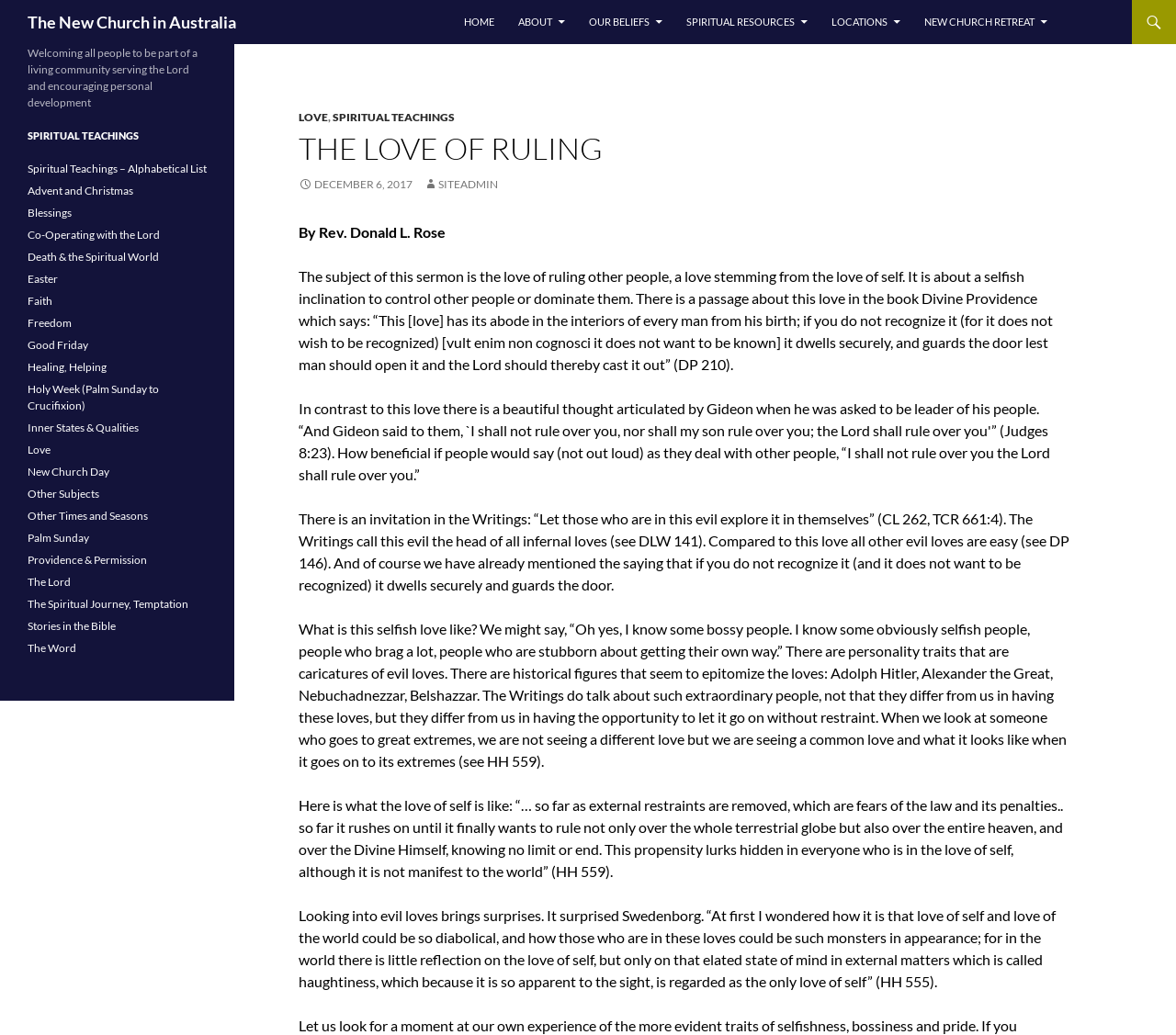Identify the webpage's primary heading and generate its text.

The New Church in Australia